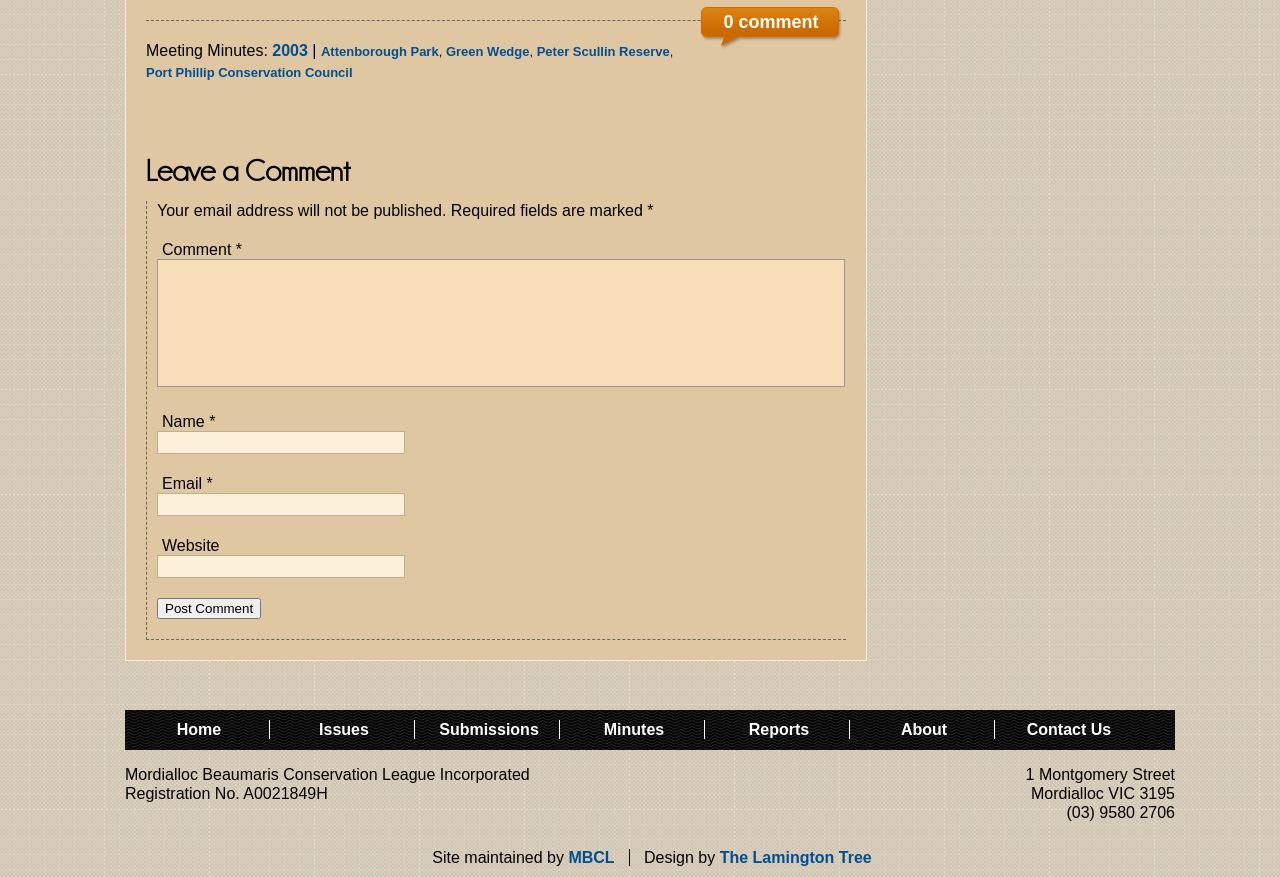What is the name of the organization?
Please give a detailed and elaborate answer to the question.

I found the name of the organization by looking at the footer section of the webpage, where it is mentioned as 'Mordialloc Beaumaris Conservation League Incorporated' along with its registration number and address.